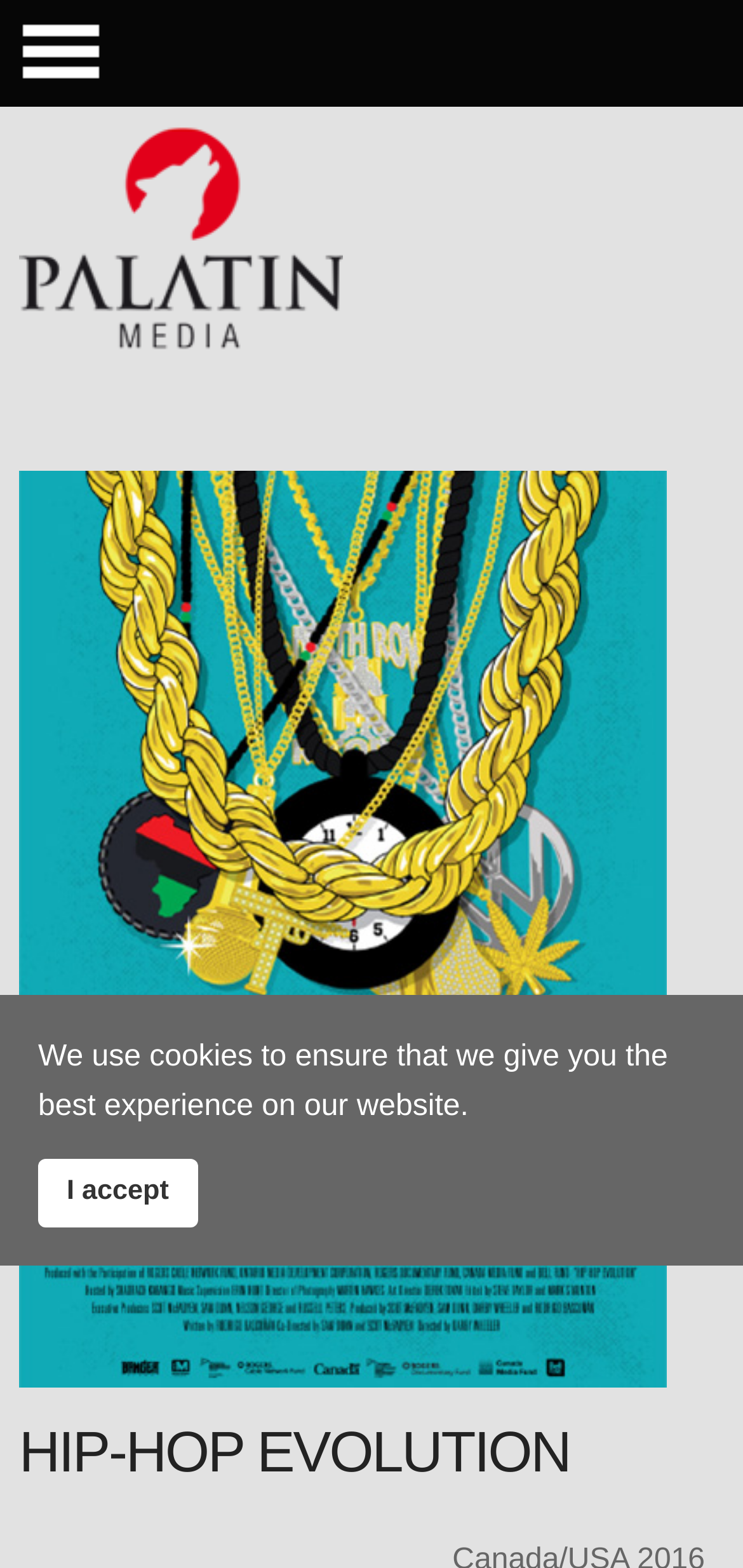Find the bounding box coordinates for the HTML element described in this sentence: "I accept". Provide the coordinates as four float numbers between 0 and 1, in the format [left, top, right, bottom].

[0.051, 0.74, 0.266, 0.783]